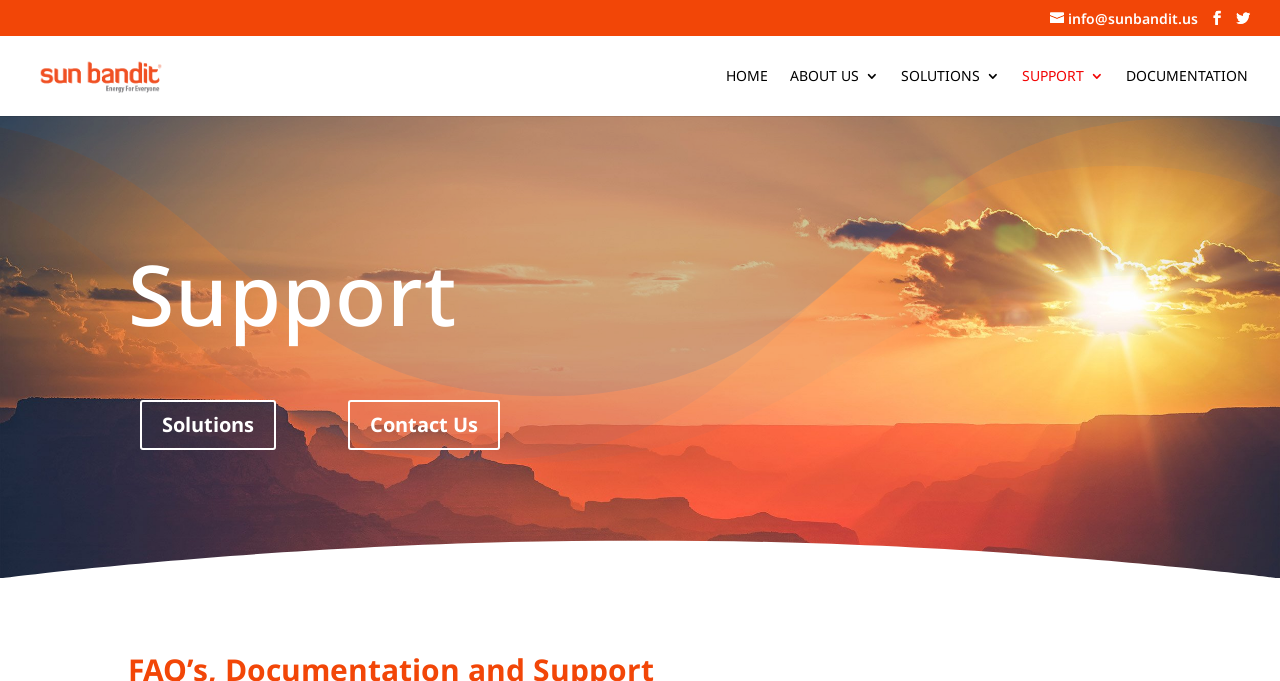Please respond in a single word or phrase: 
What is the company name?

Sun Bandit